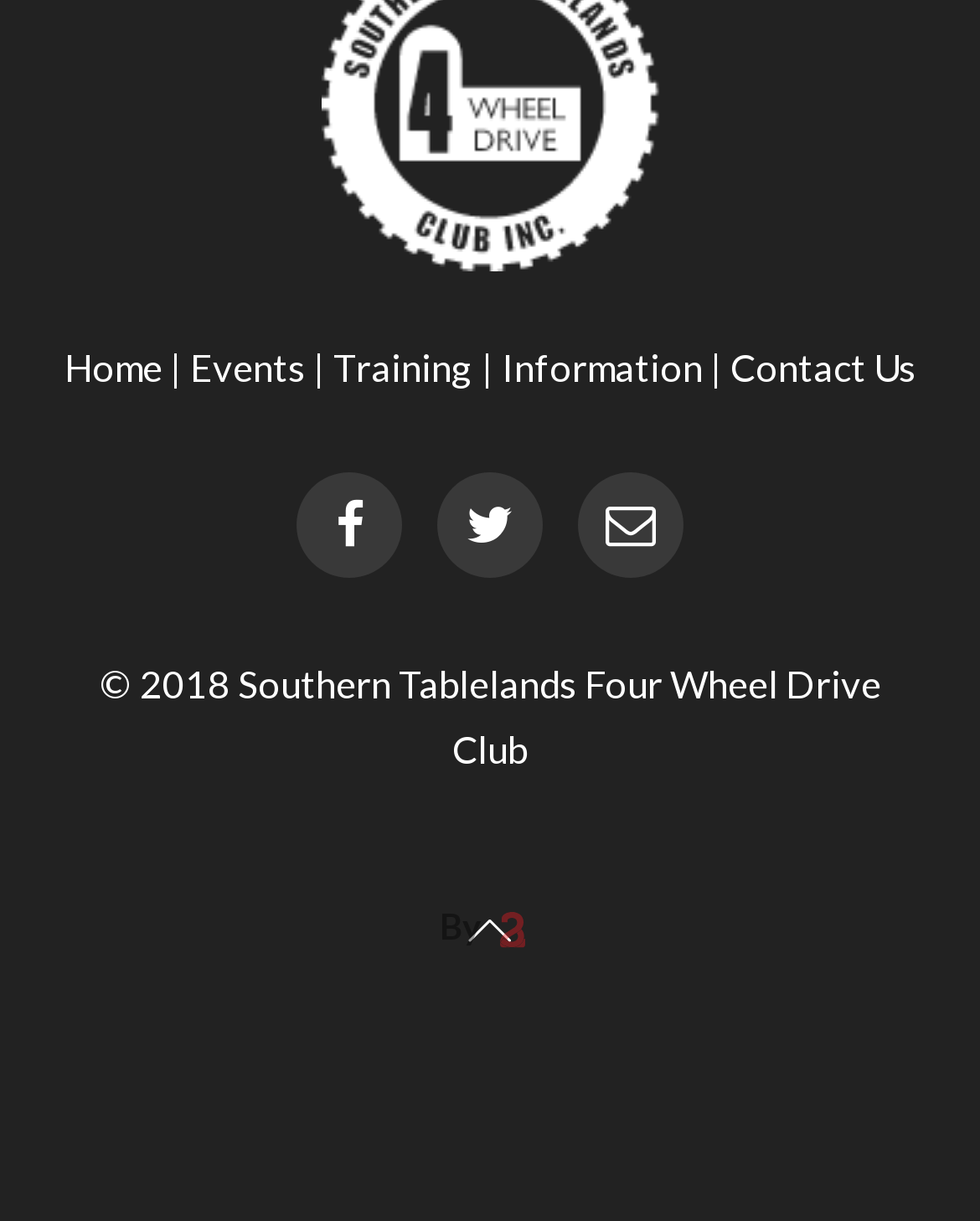Identify the bounding box coordinates for the element that needs to be clicked to fulfill this instruction: "search". Provide the coordinates in the format of four float numbers between 0 and 1: [left, top, right, bottom].

[0.303, 0.387, 0.41, 0.473]